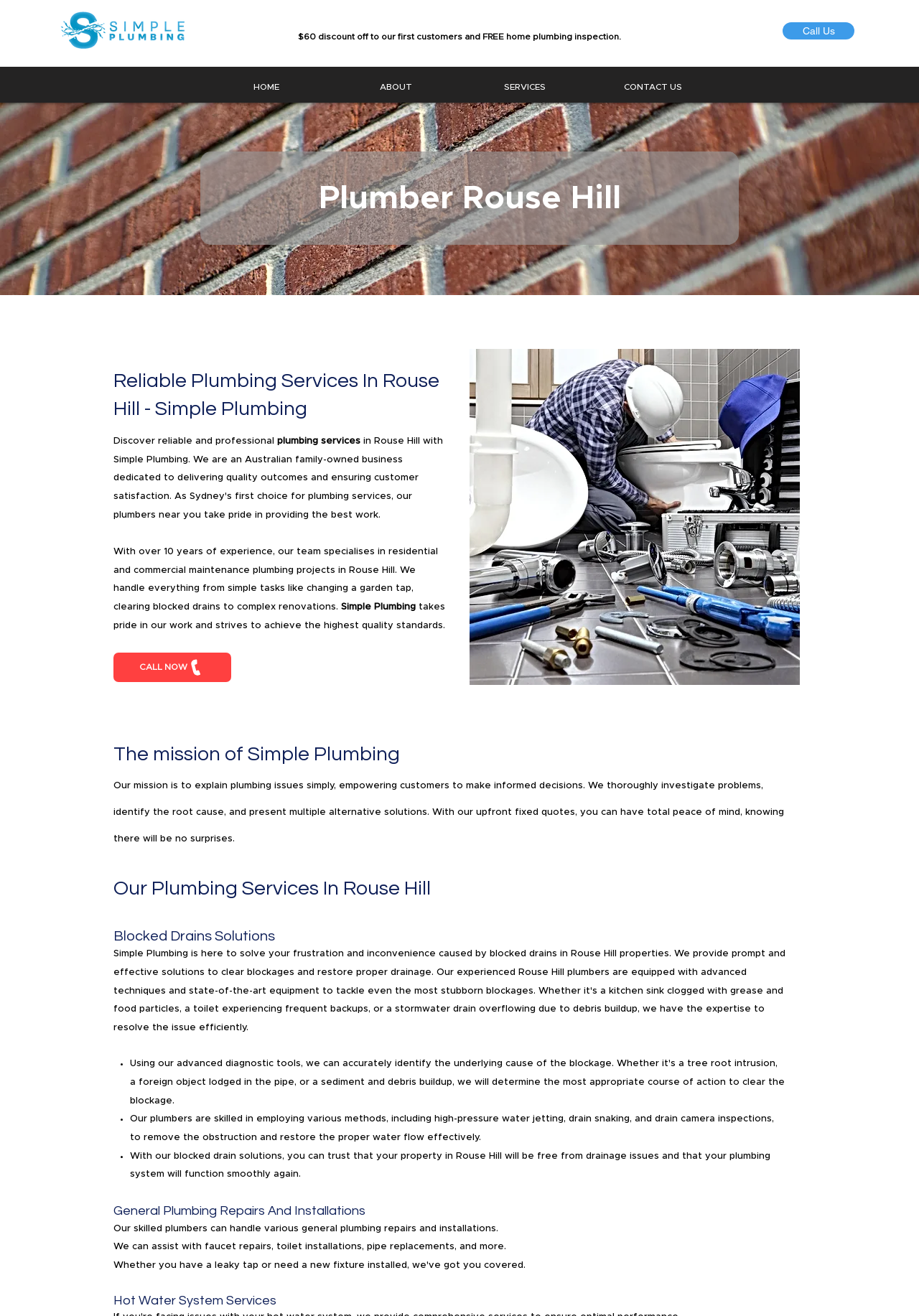Locate the bounding box coordinates of the segment that needs to be clicked to meet this instruction: "Click the logo".

[0.063, 0.006, 0.211, 0.044]